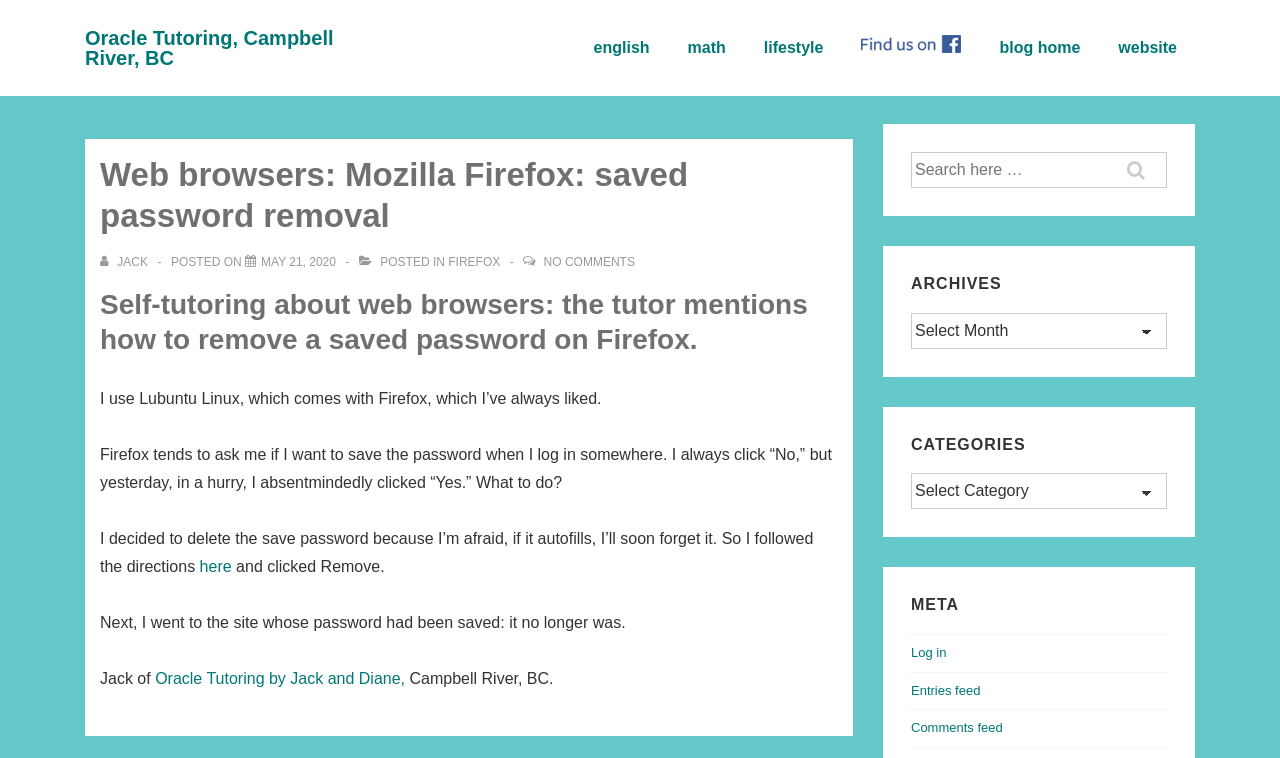Explain the webpage's design and content in an elaborate manner.

This webpage is about Oracle Tutoring, Campbell River, BC, and specifically focuses on a blog post about removing saved passwords on Mozilla Firefox. 

At the top left, there is a link to "Oracle Tutoring, Campbell River, BC". Next to it, there is a main navigation menu with links to "english", "math", "lifestyle", and more. 

Below the navigation menu, there is a blog post titled "Web browsers: Mozilla Firefox: saved password removal". The post is written by Jack and has a timestamp of May 21, 2020. The content of the post discusses how to remove a saved password on Firefox, with the author sharing their personal experience of accidentally saving a password and then deleting it.

On the right side of the page, there are several sections, including a search box, archives, categories, and meta. The archives and categories sections have dropdown menus, while the meta section has links to log in, entries feed, and comments feed.

There is also an image on the page, but it does not have a descriptive text.